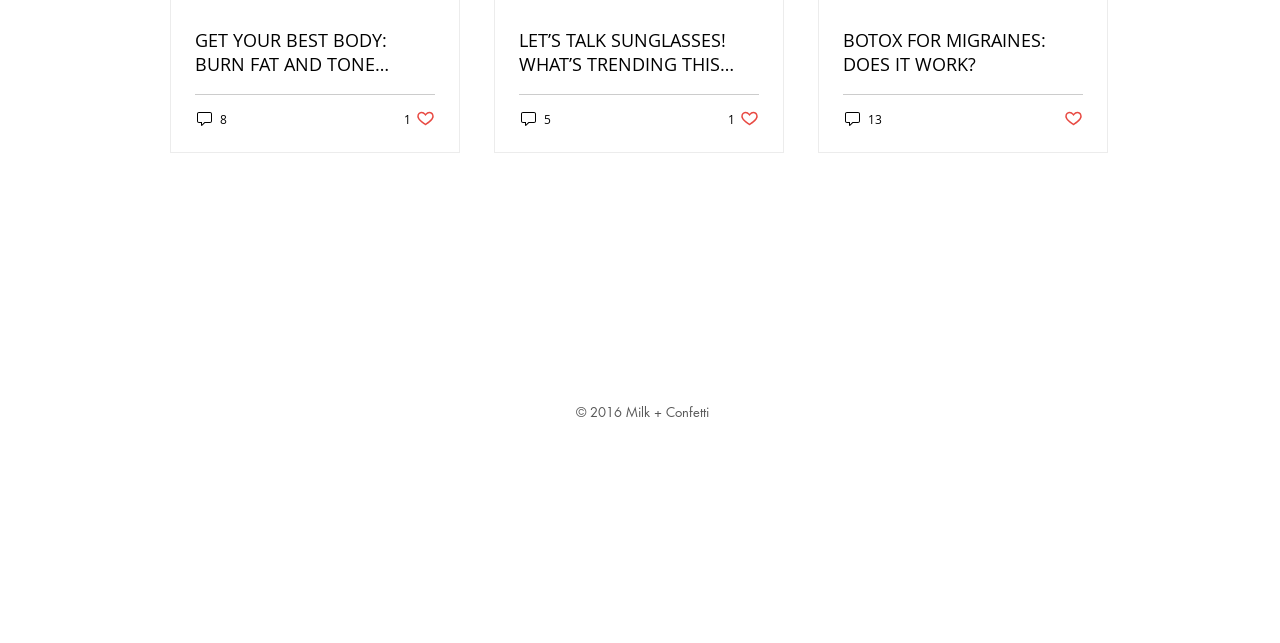Identify the bounding box for the element characterized by the following description: "13".

[0.659, 0.17, 0.691, 0.2]